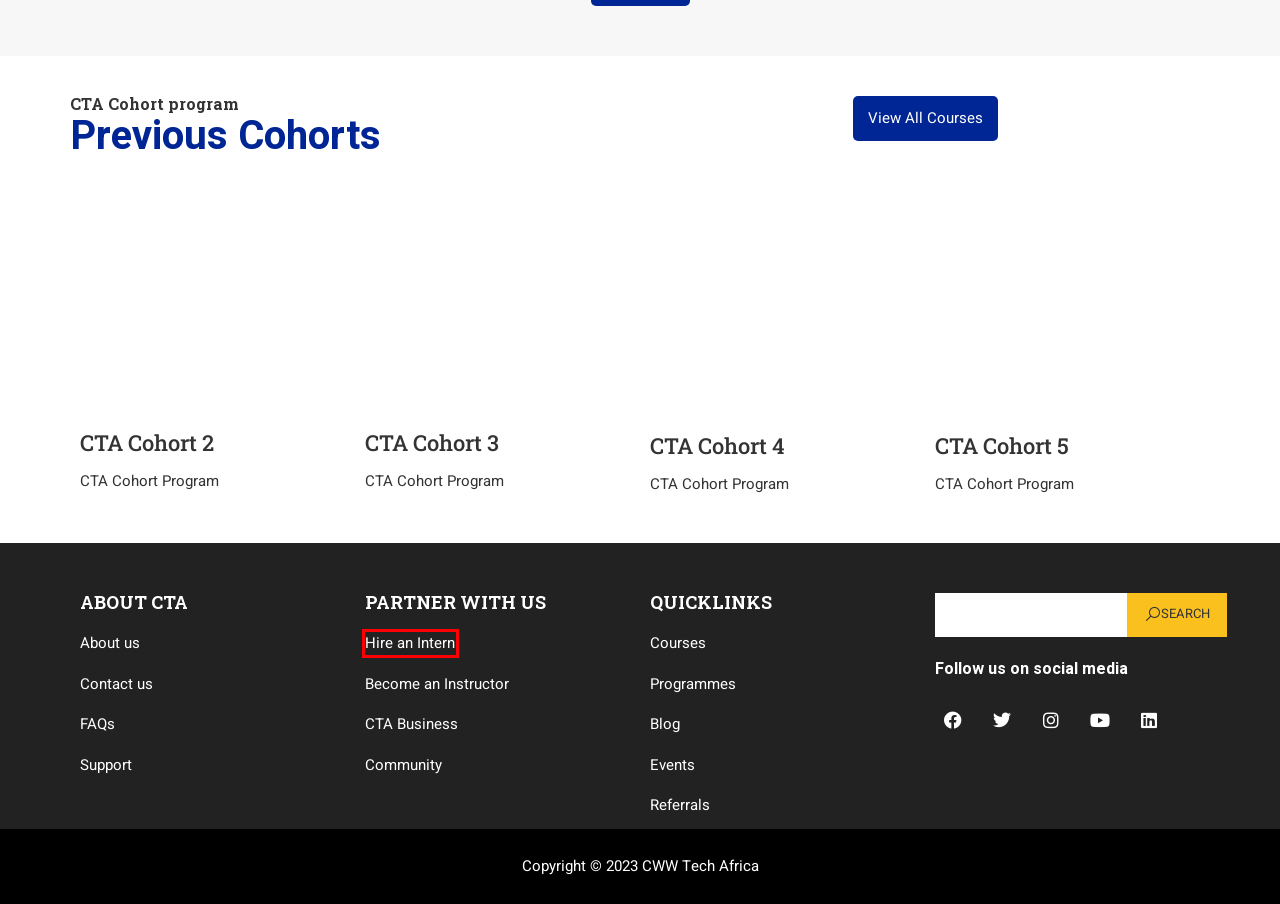Given a screenshot of a webpage with a red bounding box, please pick the webpage description that best fits the new webpage after clicking the element inside the bounding box. Here are the candidates:
A. Content Writing - CWW Tech Africa
B. Blog - CWW Tech Africa
C. Courses - CWW Tech Africa
D. Referrals - CWW Tech Africa
E. Product Management - CWW Tech Africa
F. Internship Placement Form - CWW Tech Africa
G. Web Development - CWW Tech Africa
H. CTA Cohort program - CWW Tech Africa

F